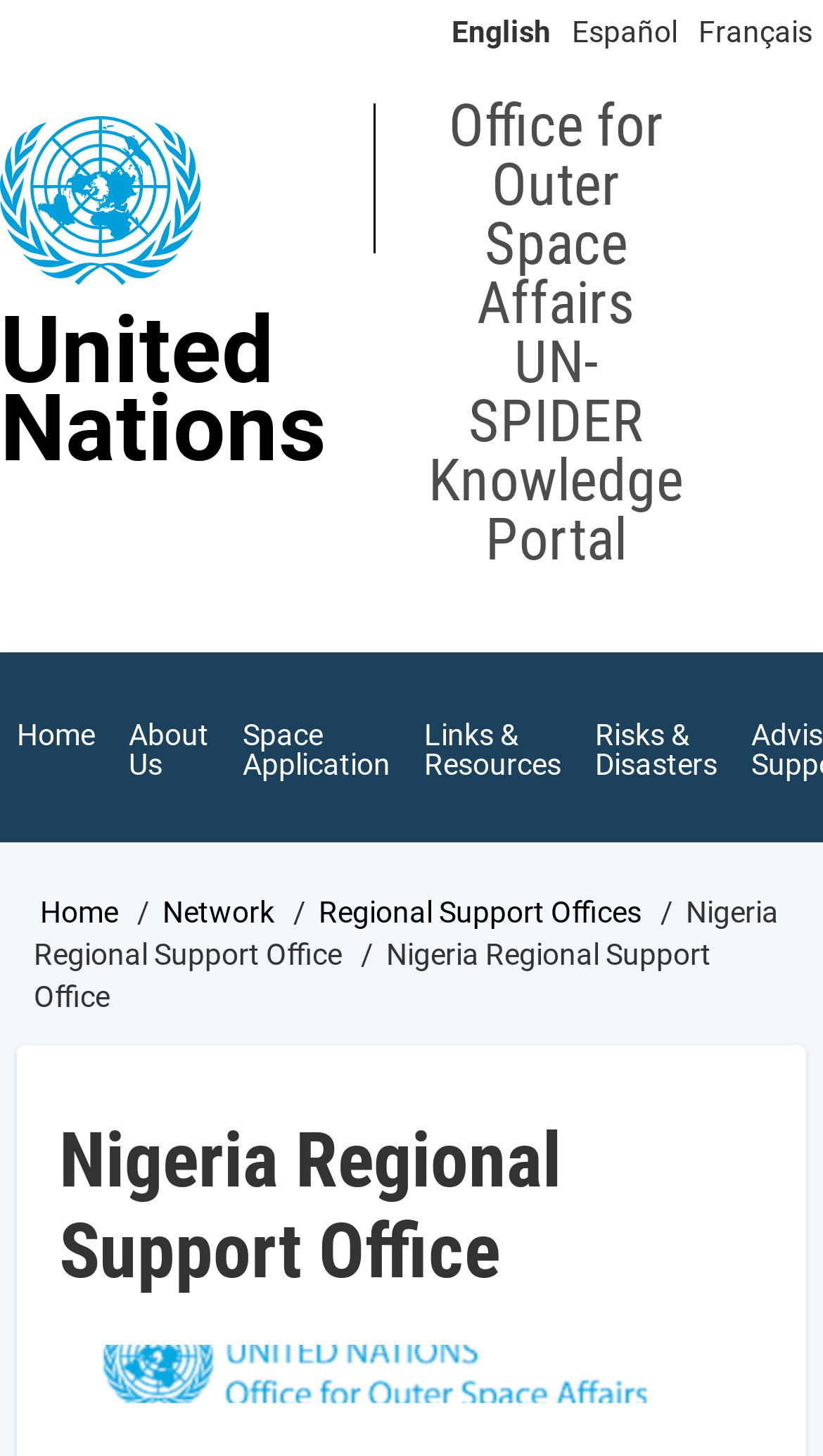How many languages can you switch to from this page?
Please provide a comprehensive answer based on the information in the image.

I found the answer by looking at the top-right section of the page, where there are three language links: English, Español, and Français.